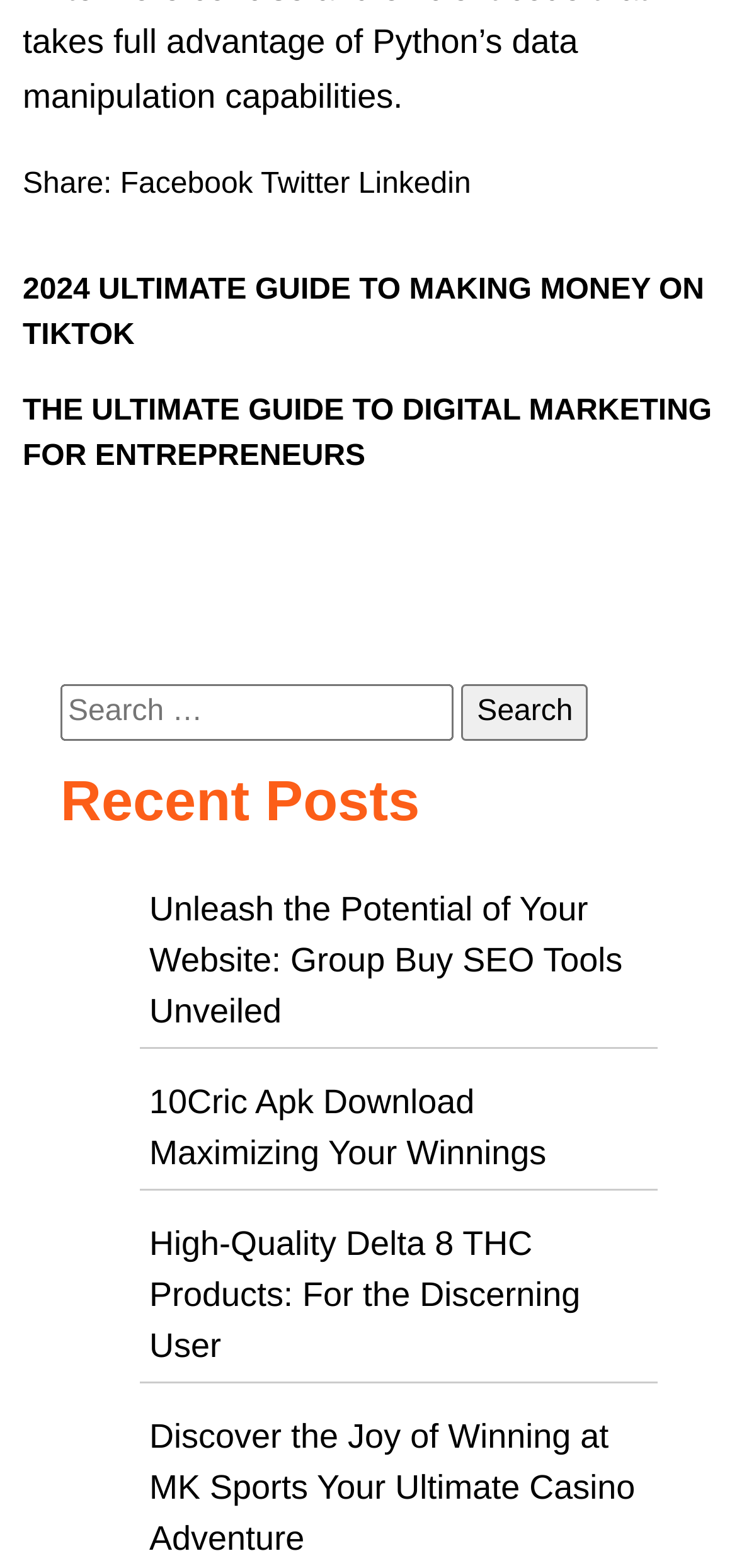Please identify the bounding box coordinates for the region that you need to click to follow this instruction: "Search for something".

[0.082, 0.436, 0.918, 0.472]